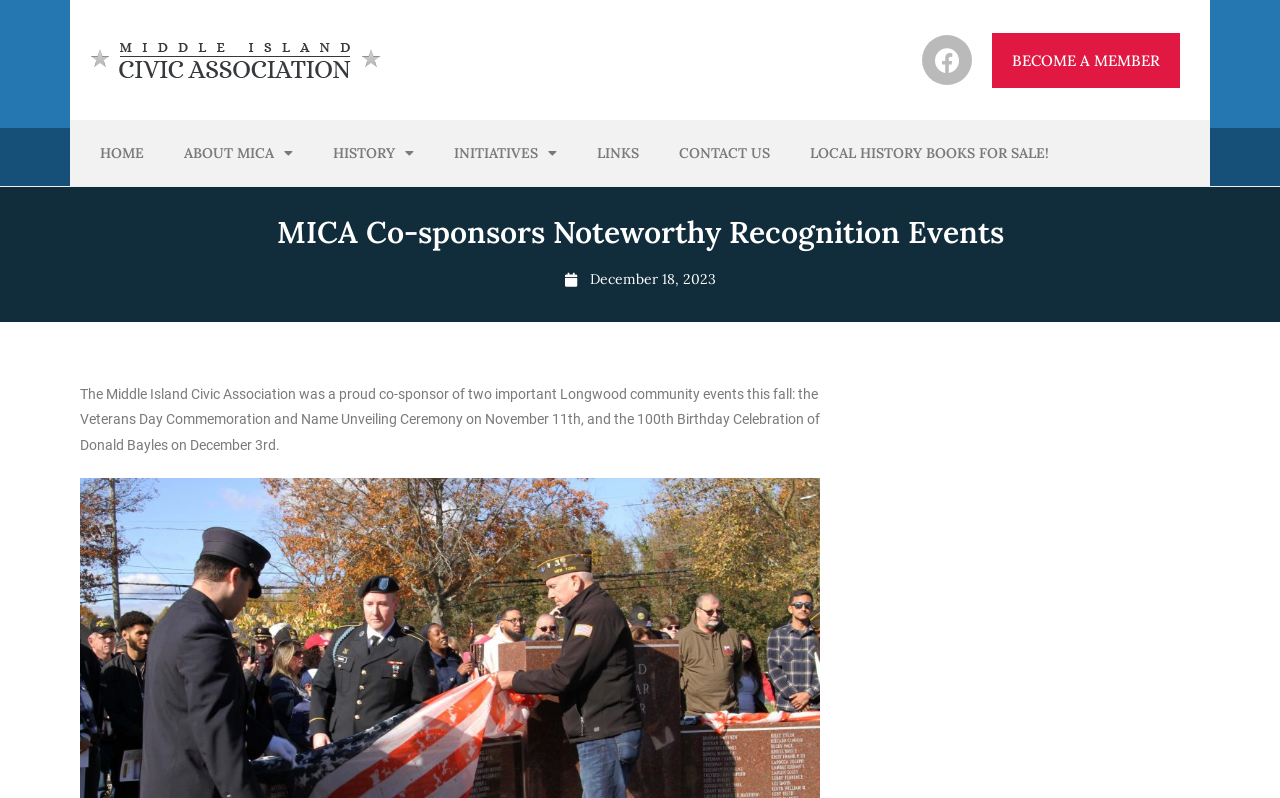Pinpoint the bounding box coordinates of the clickable area necessary to execute the following instruction: "check out the blog". The coordinates should be given as four float numbers between 0 and 1, namely [left, top, right, bottom].

None